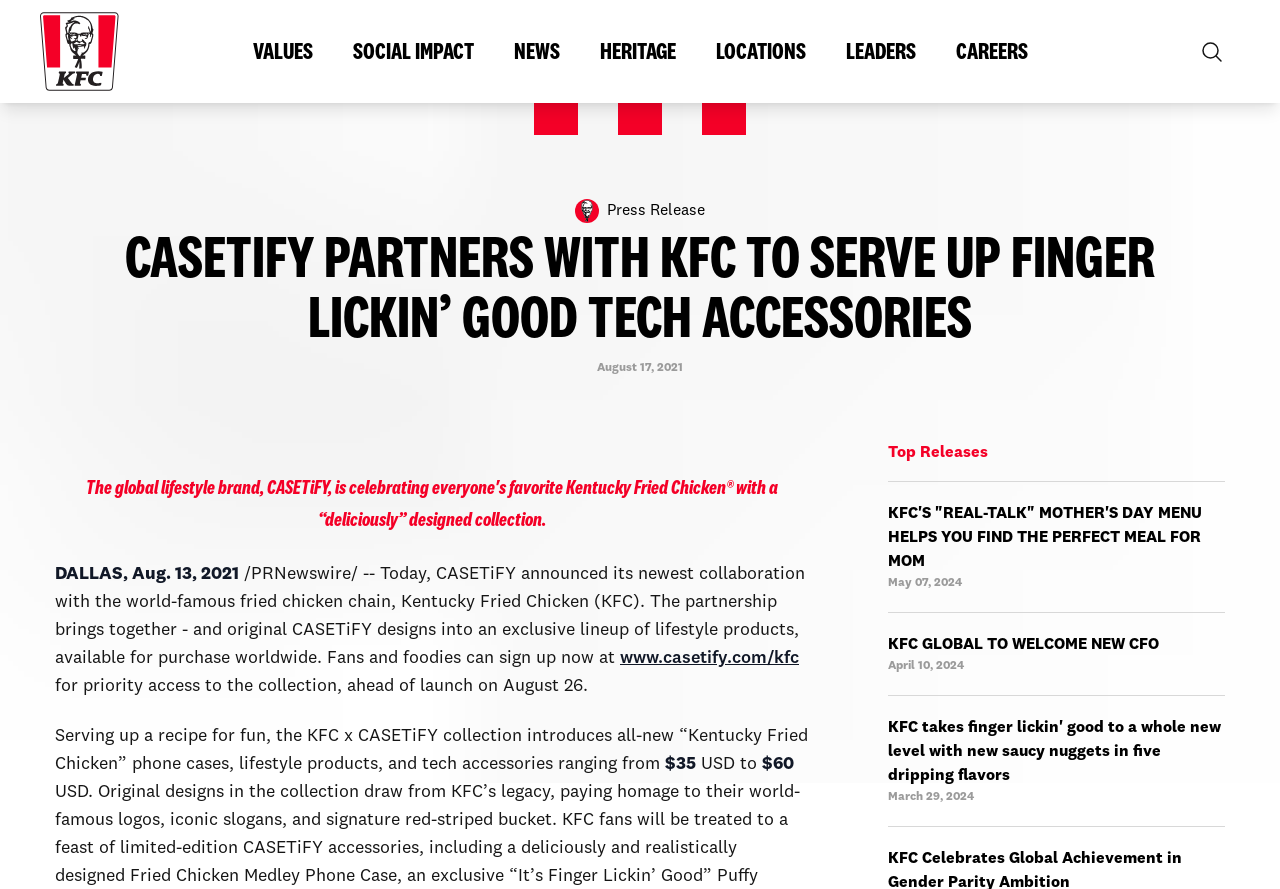What is the brand partnering with KFC?
Please give a detailed and elaborate explanation in response to the question.

The webpage announces a collaboration between KFC and a global lifestyle brand, which is identified as CASETiFY in the heading and text.